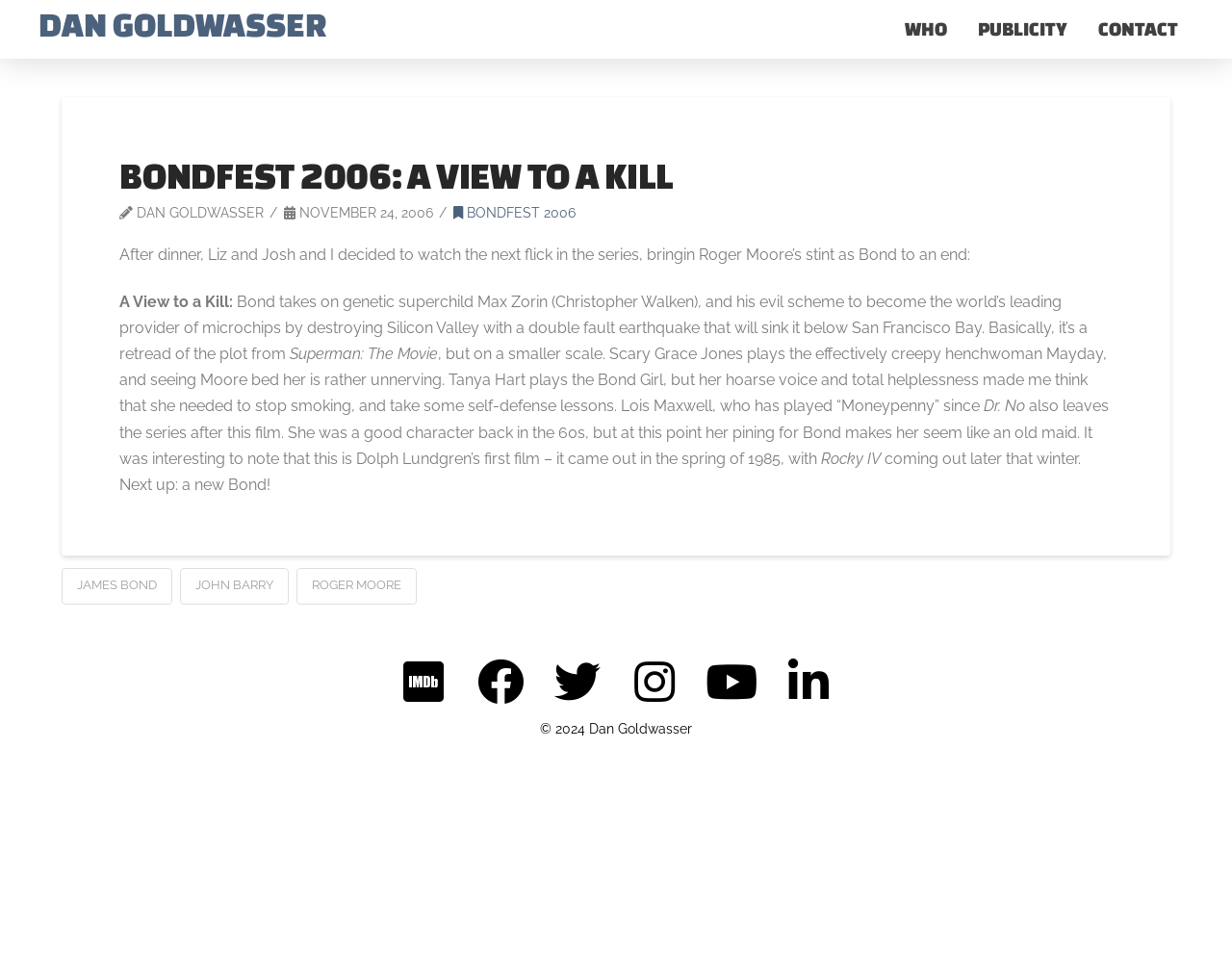What is the name of the villain in the movie?
Examine the image closely and answer the question with as much detail as possible.

According to the article, the villain in the movie 'A View to a Kill' is Max Zorin, played by Christopher Walken.